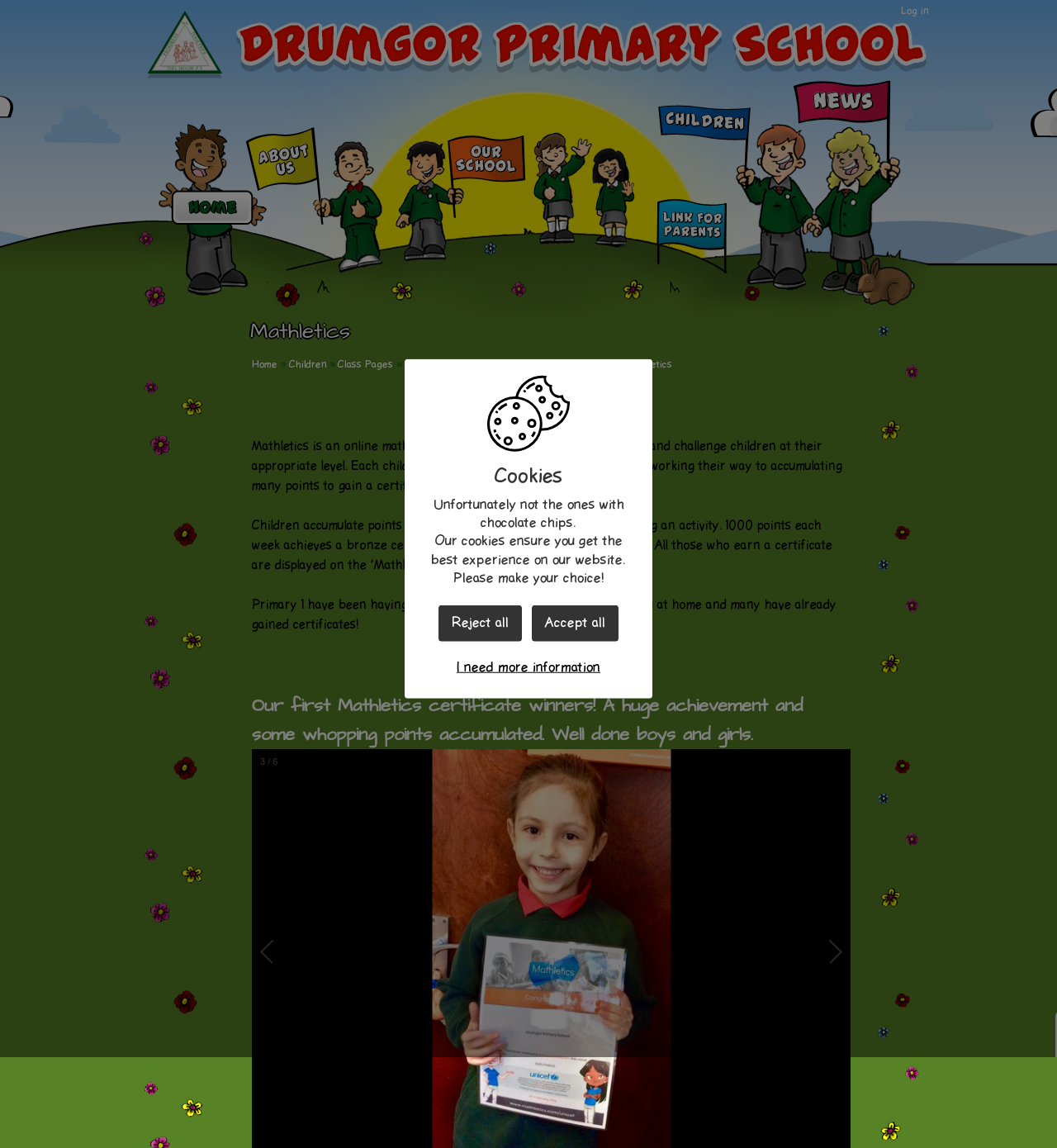Give a one-word or one-phrase response to the question: 
What is Mathletics?

Online math programme